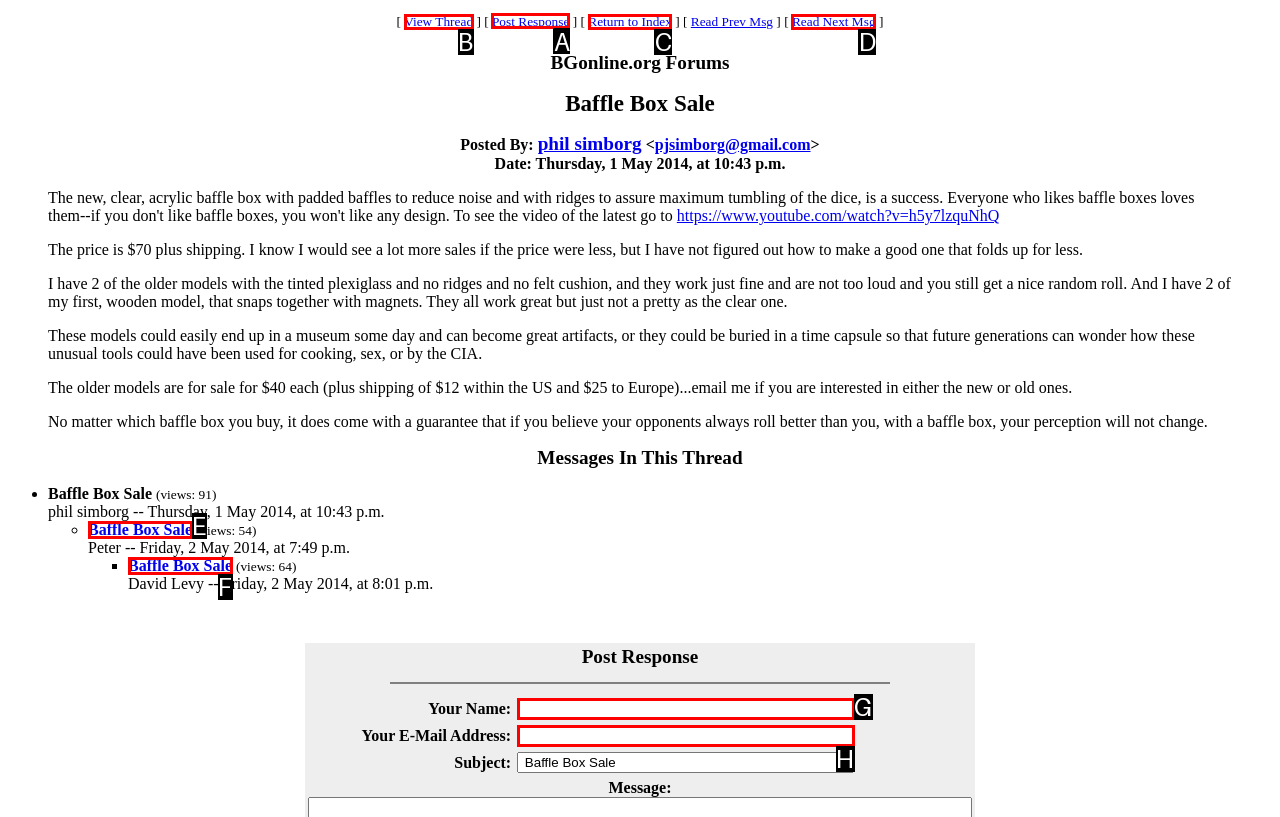Tell me the letter of the correct UI element to click for this instruction: Post response. Answer with the letter only.

A